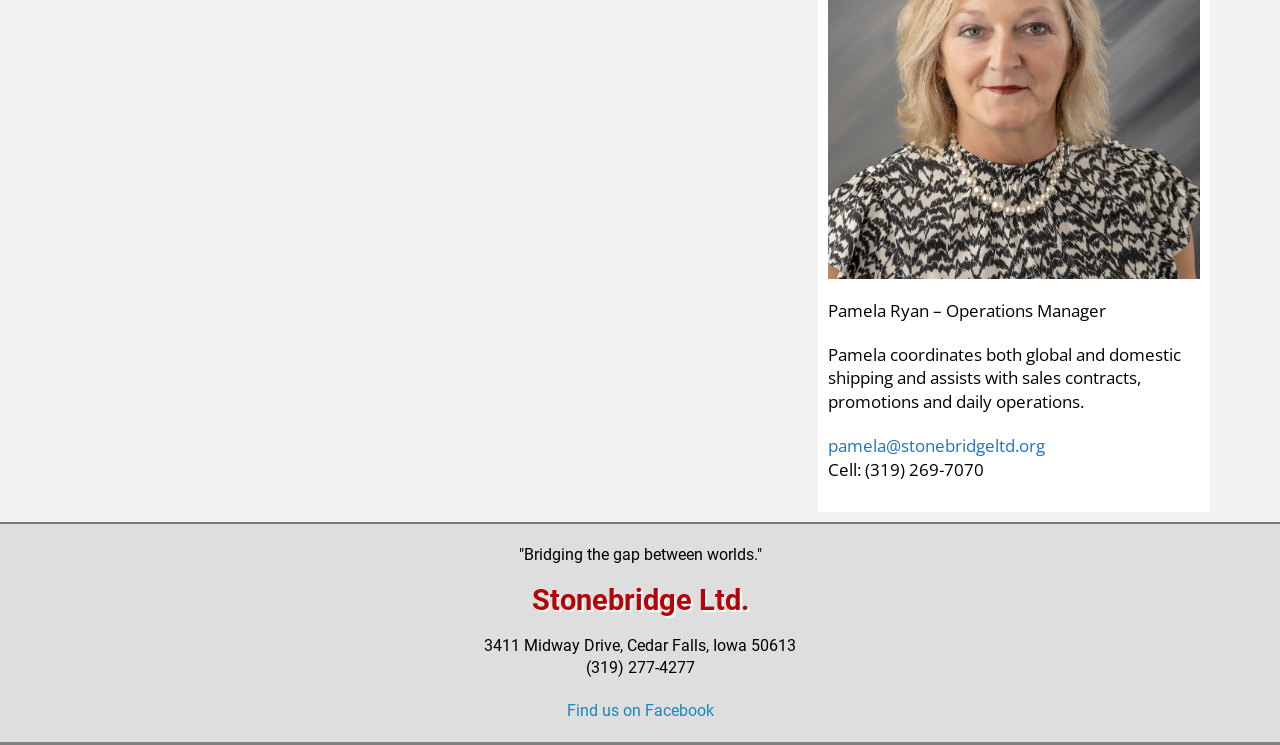What is Pamela's email address?
Using the visual information, respond with a single word or phrase.

pamela@stonebridgeltd.org